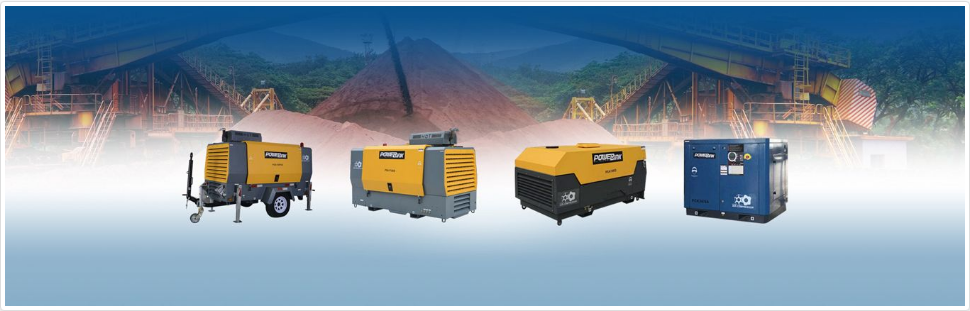What are the PowerLink mobile air compressors suitable for?
Please use the image to provide an in-depth answer to the question.

By understanding the context of the image, I inferred that the products are designed for efficient performance in various construction environments, and the background highlighting an active construction site suggests their adaptability to demanding conditions, making them suitable for applications in construction, mining, and more.